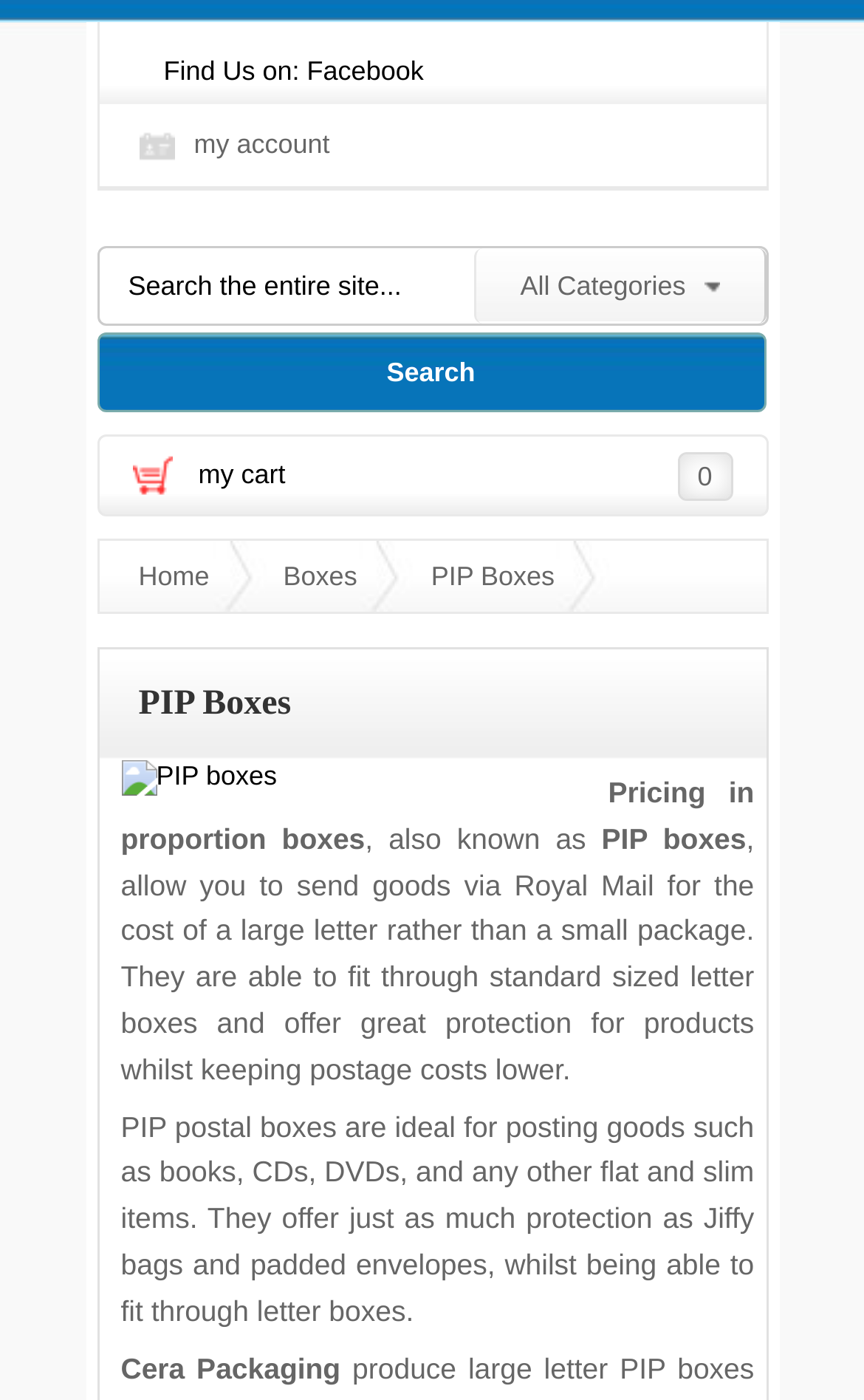Give a one-word or one-phrase response to the question:
What types of items can be posted using PIP postal boxes?

Books, CDs, DVDs, and flat items